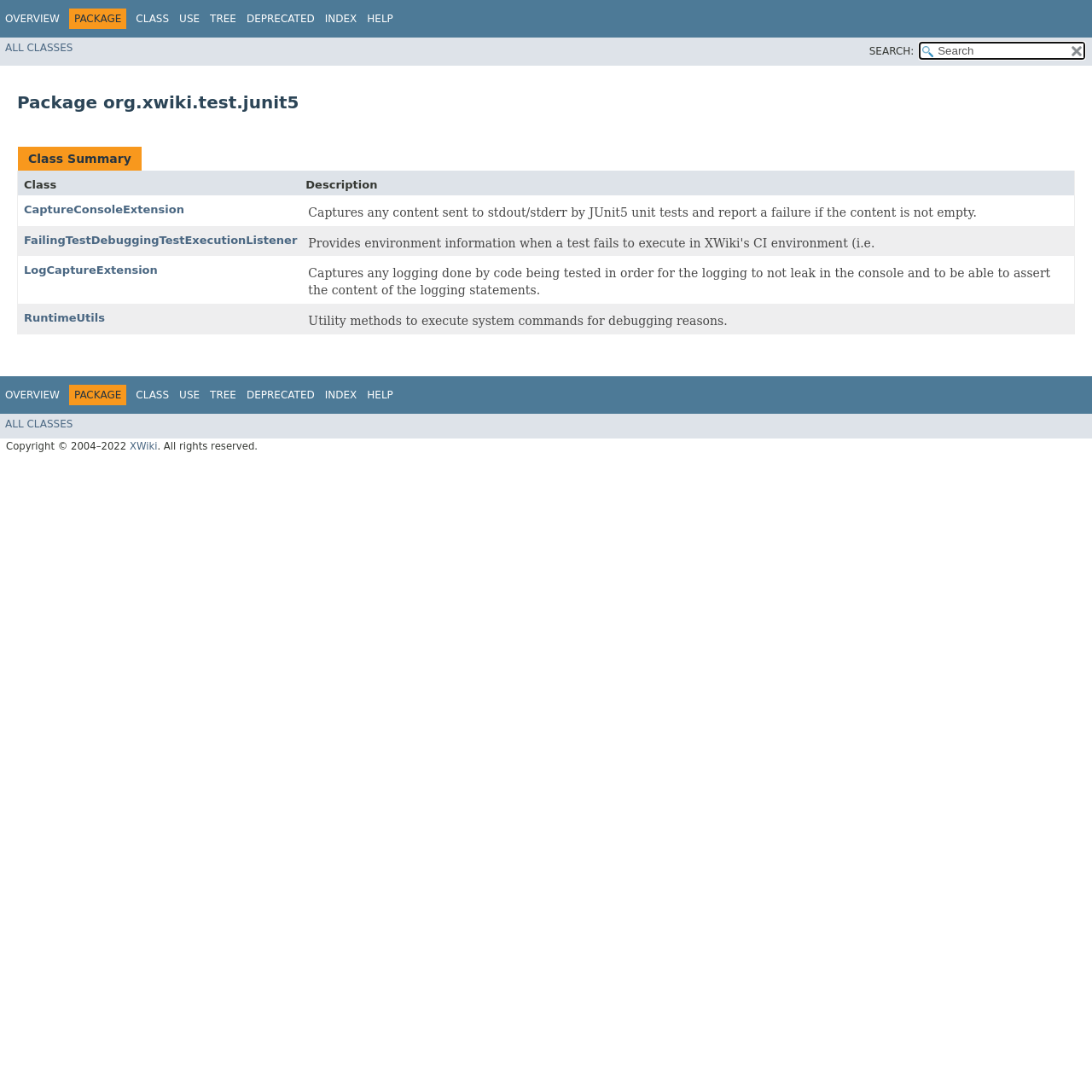Using the description: "LogCaptureExtension", determine the UI element's bounding box coordinates. Ensure the coordinates are in the format of four float numbers between 0 and 1, i.e., [left, top, right, bottom].

[0.022, 0.242, 0.144, 0.253]